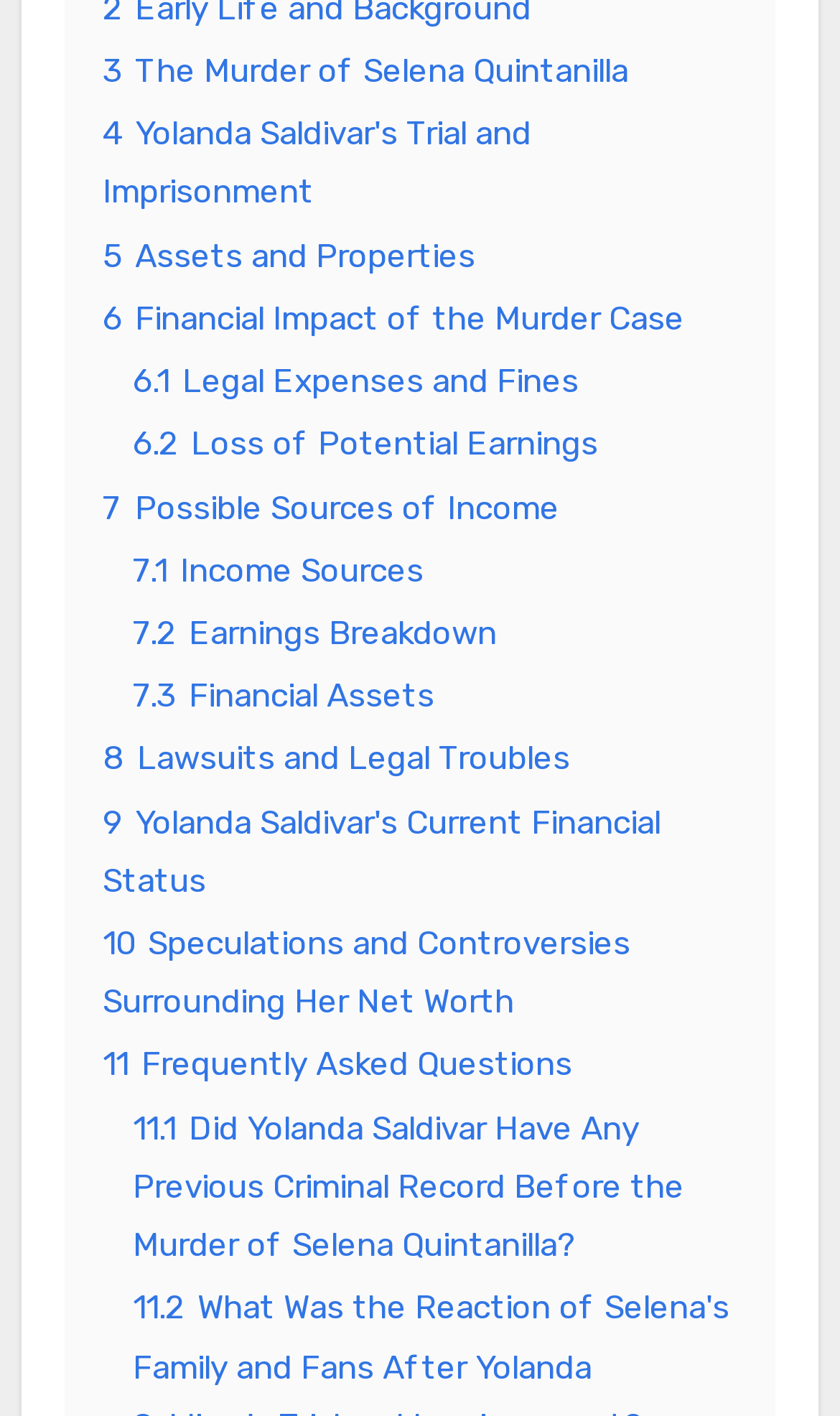Locate the bounding box of the UI element described by: "7.2 Earnings Breakdown" in the given webpage screenshot.

[0.158, 0.433, 0.592, 0.461]